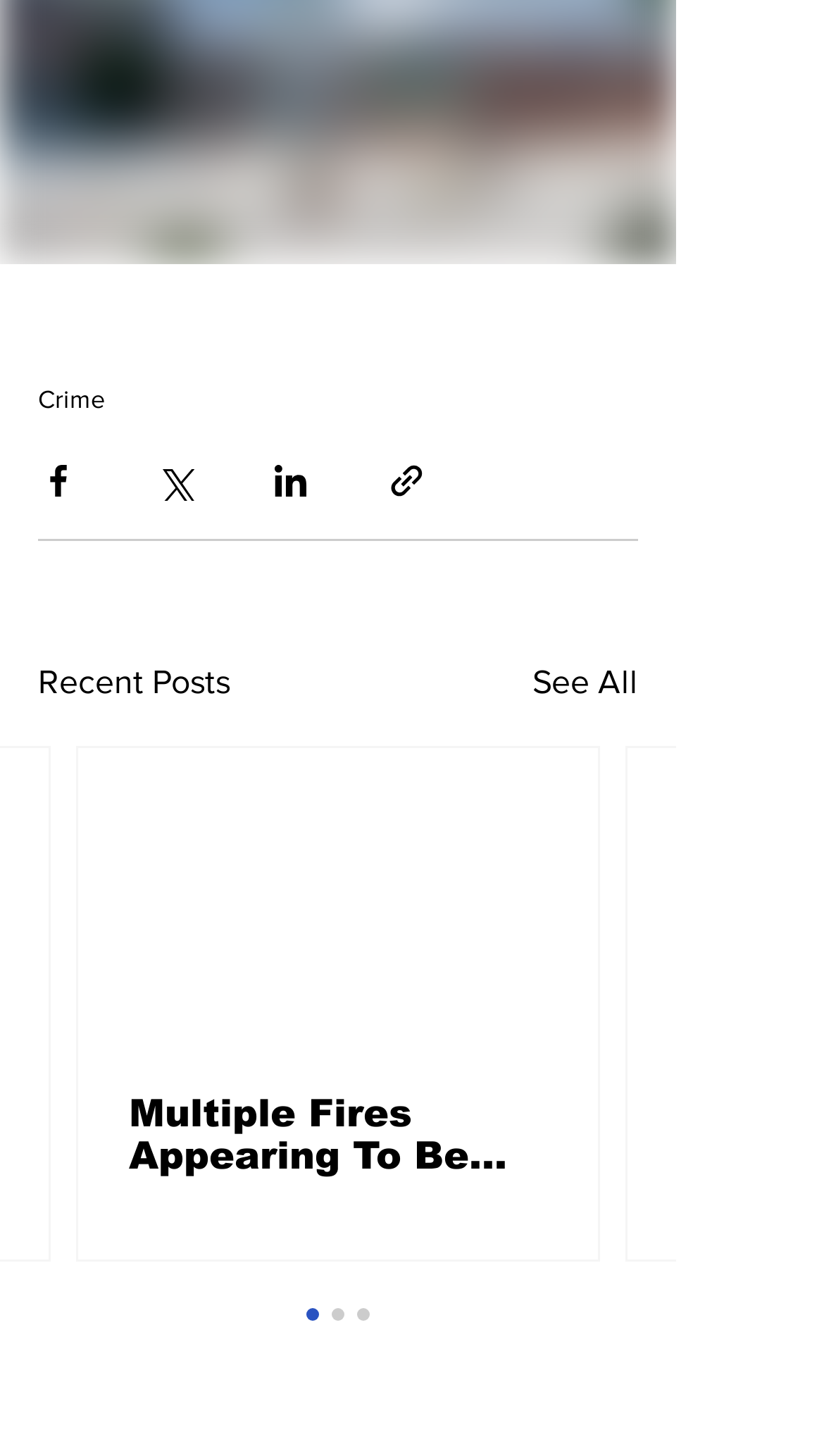Answer the following in one word or a short phrase: 
What is the purpose of the buttons at the top?

Share content